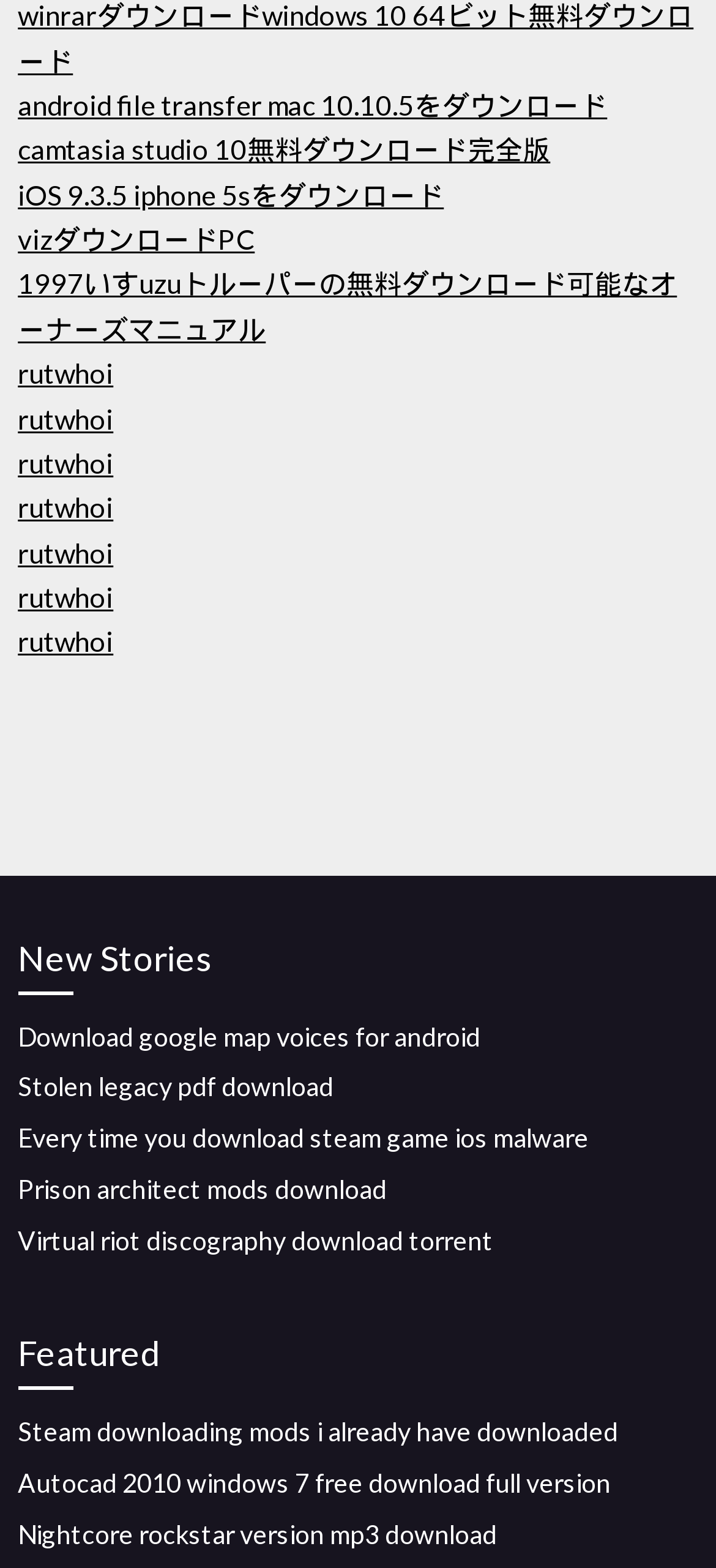How many 'rutwhoi' links are there?
Refer to the image and provide a one-word or short phrase answer.

7